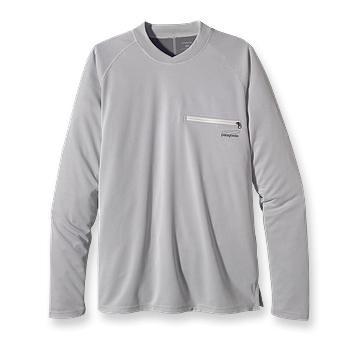Refer to the image and answer the question with as much detail as possible: What is the purpose of the utility chest pocket?

According to the caption, the utility chest pocket is designed to securely store small items while on the go, making it a convenient feature for outdoor activities.